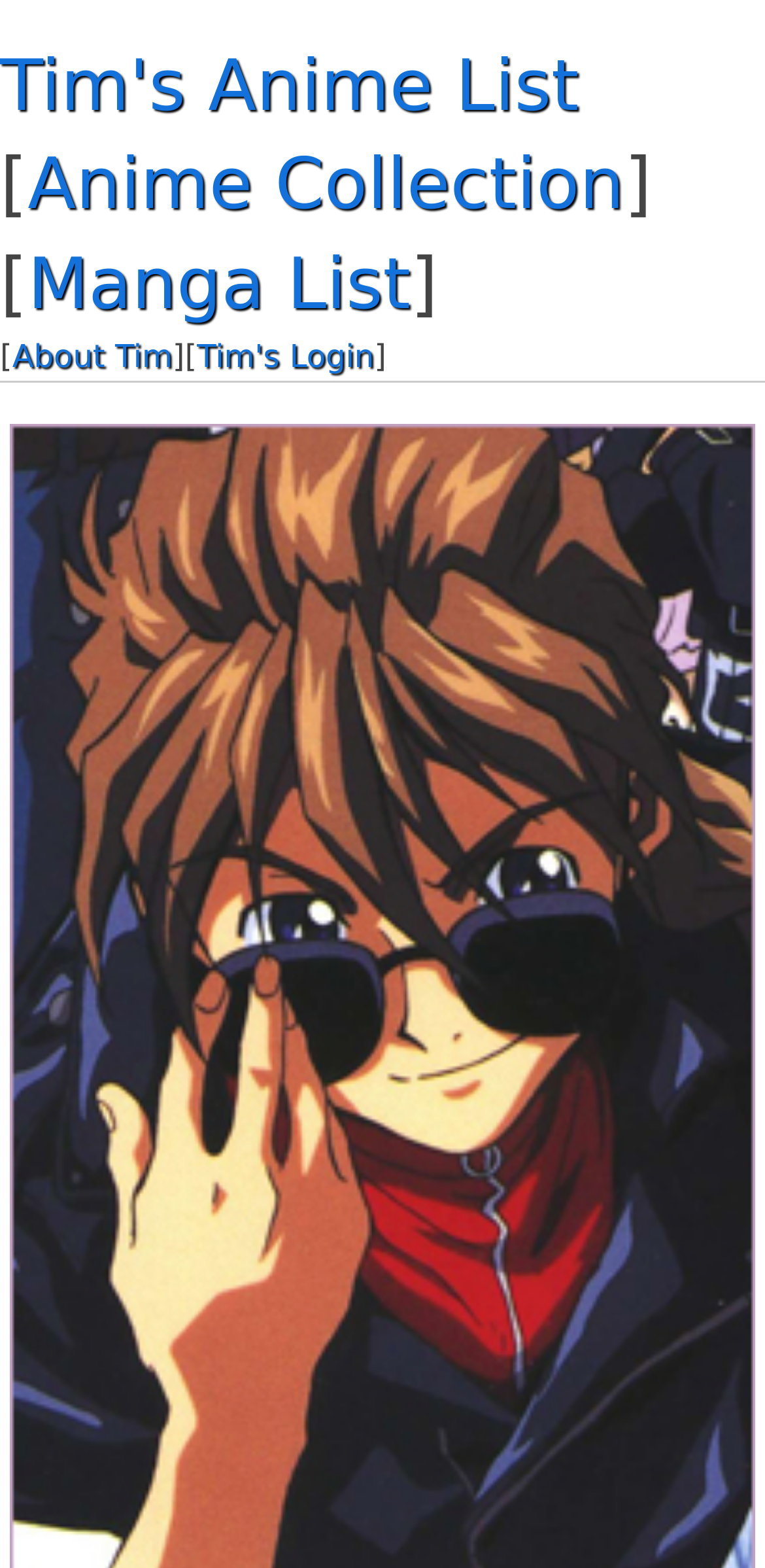How many links are in the top row?
Answer with a single word or phrase, using the screenshot for reference.

3